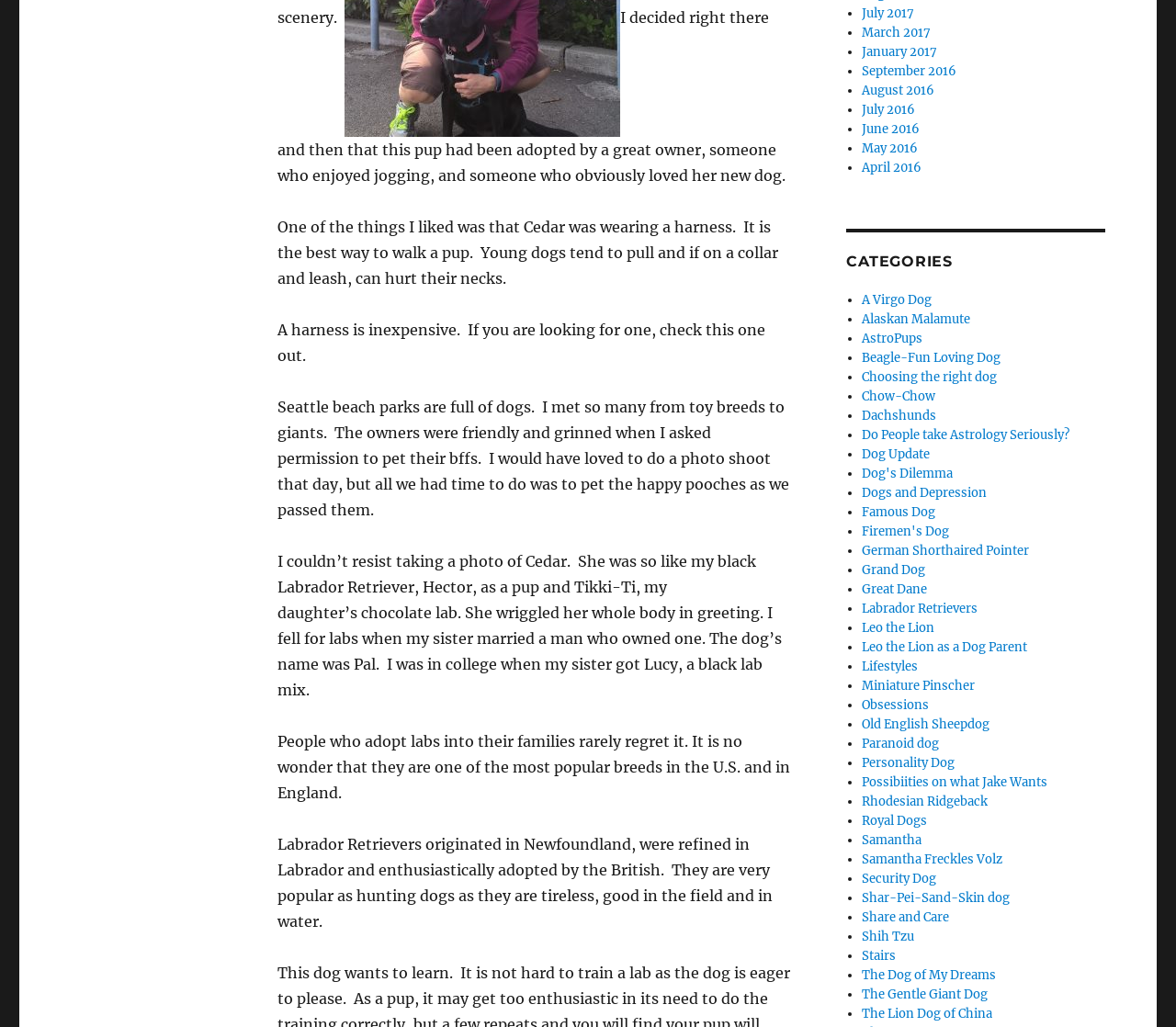What is the breed of dog mentioned in the text?
Provide a well-explained and detailed answer to the question.

The text mentions 'Labrador Retriever' as the breed of dog, specifically in the sentence 'People who adopt labs into their families rarely regret it.'